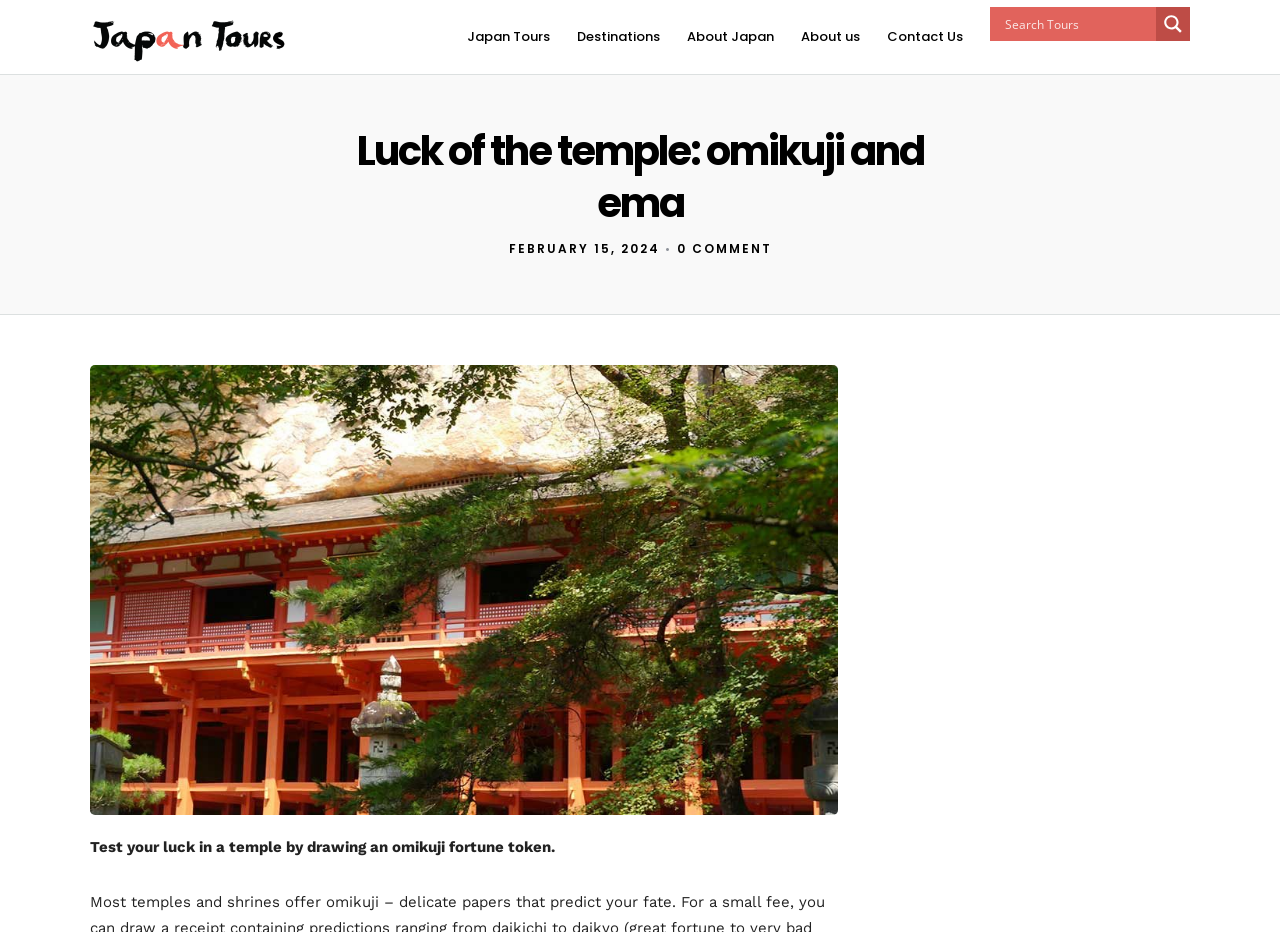Identify the bounding box for the element characterized by the following description: "aria-label="Search input" name="phrase" placeholder="Search Tours"".

[0.785, 0.008, 0.899, 0.044]